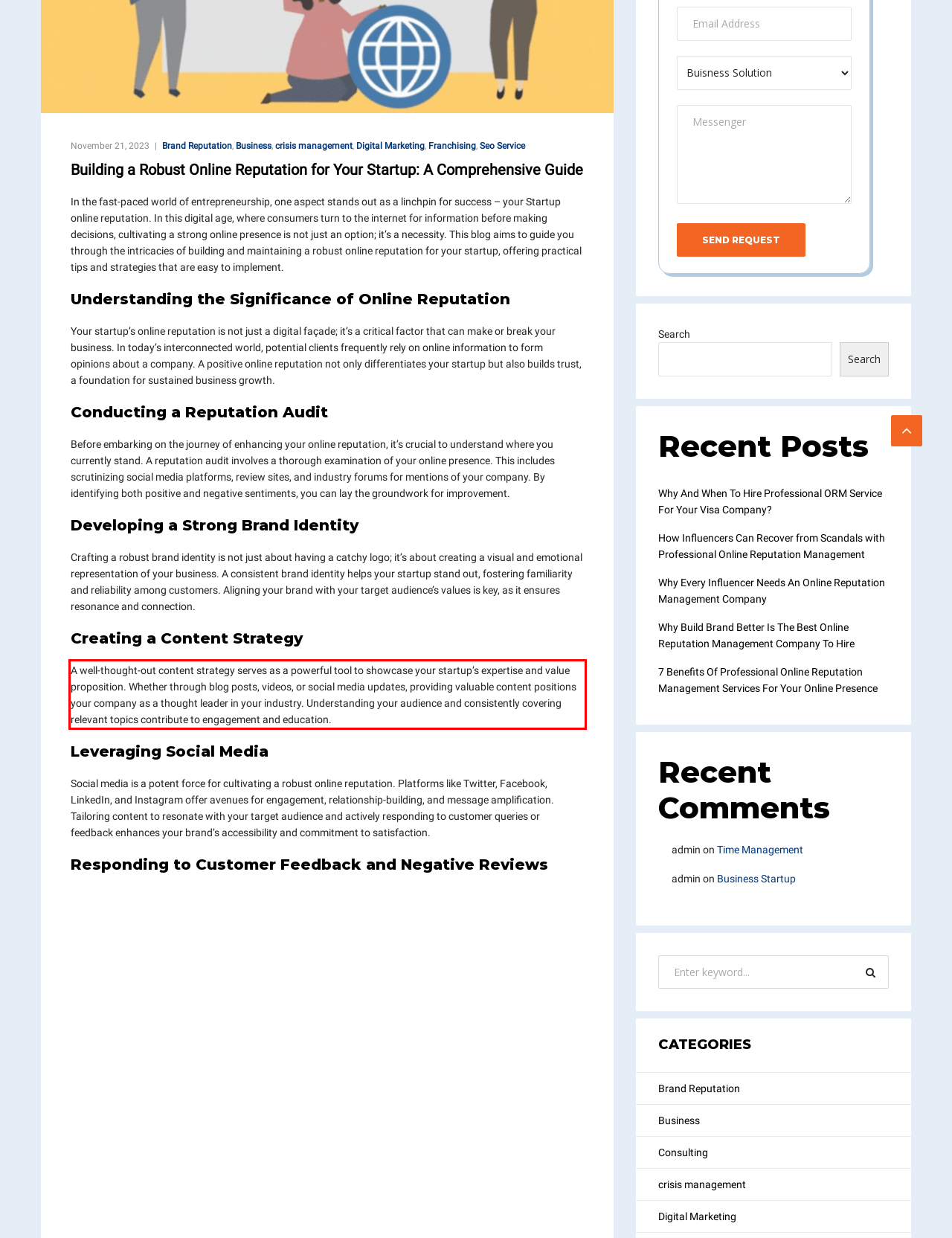Please extract the text content within the red bounding box on the webpage screenshot using OCR.

A well-thought-out content strategy serves as a powerful tool to showcase your startup’s expertise and value proposition. Whether through blog posts, videos, or social media updates, providing valuable content positions your company as a thought leader in your industry. Understanding your audience and consistently covering relevant topics contribute to engagement and education.